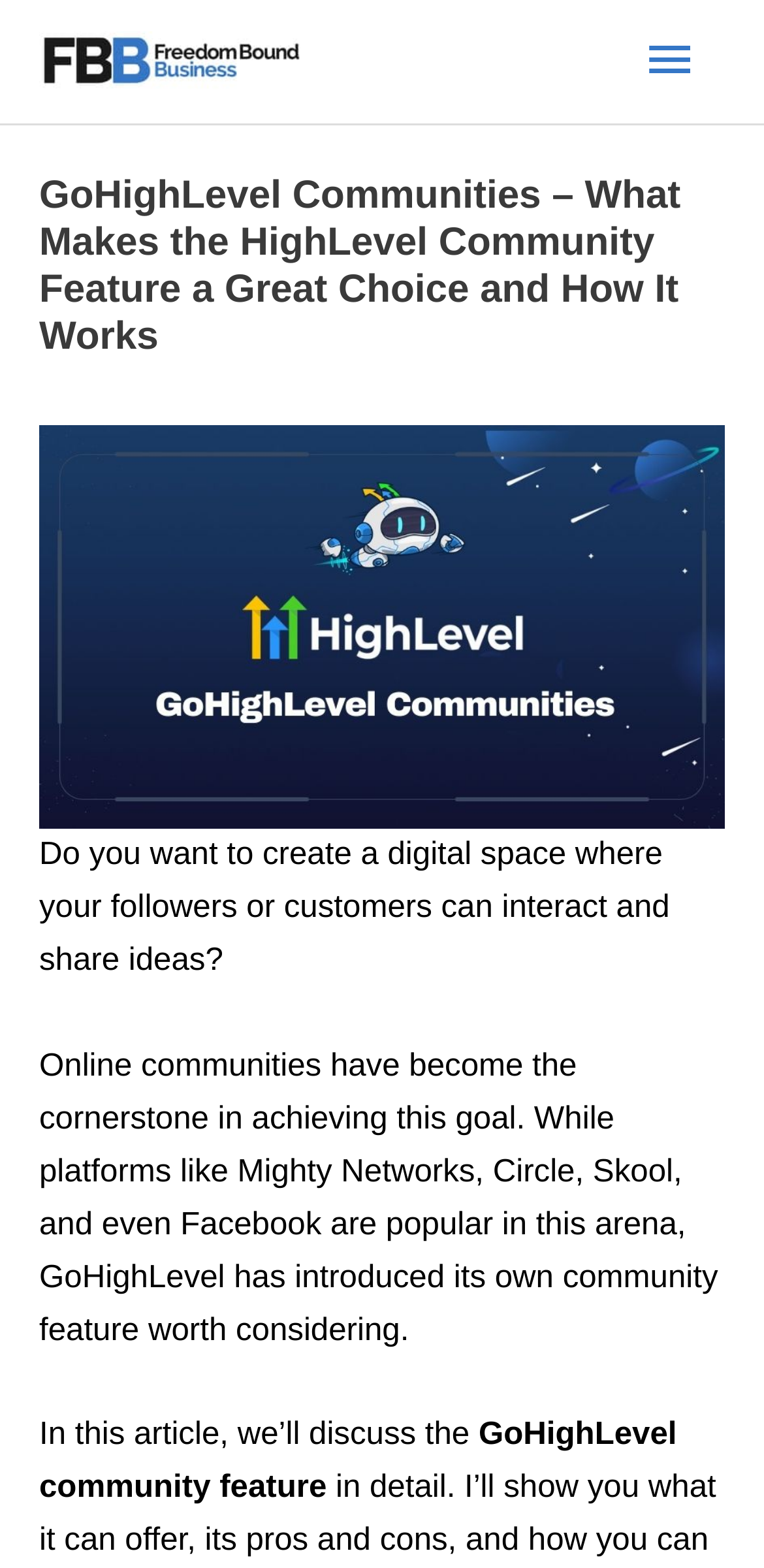Bounding box coordinates are specified in the format (top-left x, top-left y, bottom-right x, bottom-right y). All values are floating point numbers bounded between 0 and 1. Please provide the bounding box coordinate of the region this sentence describes: Main Menu

[0.805, 0.002, 0.949, 0.076]